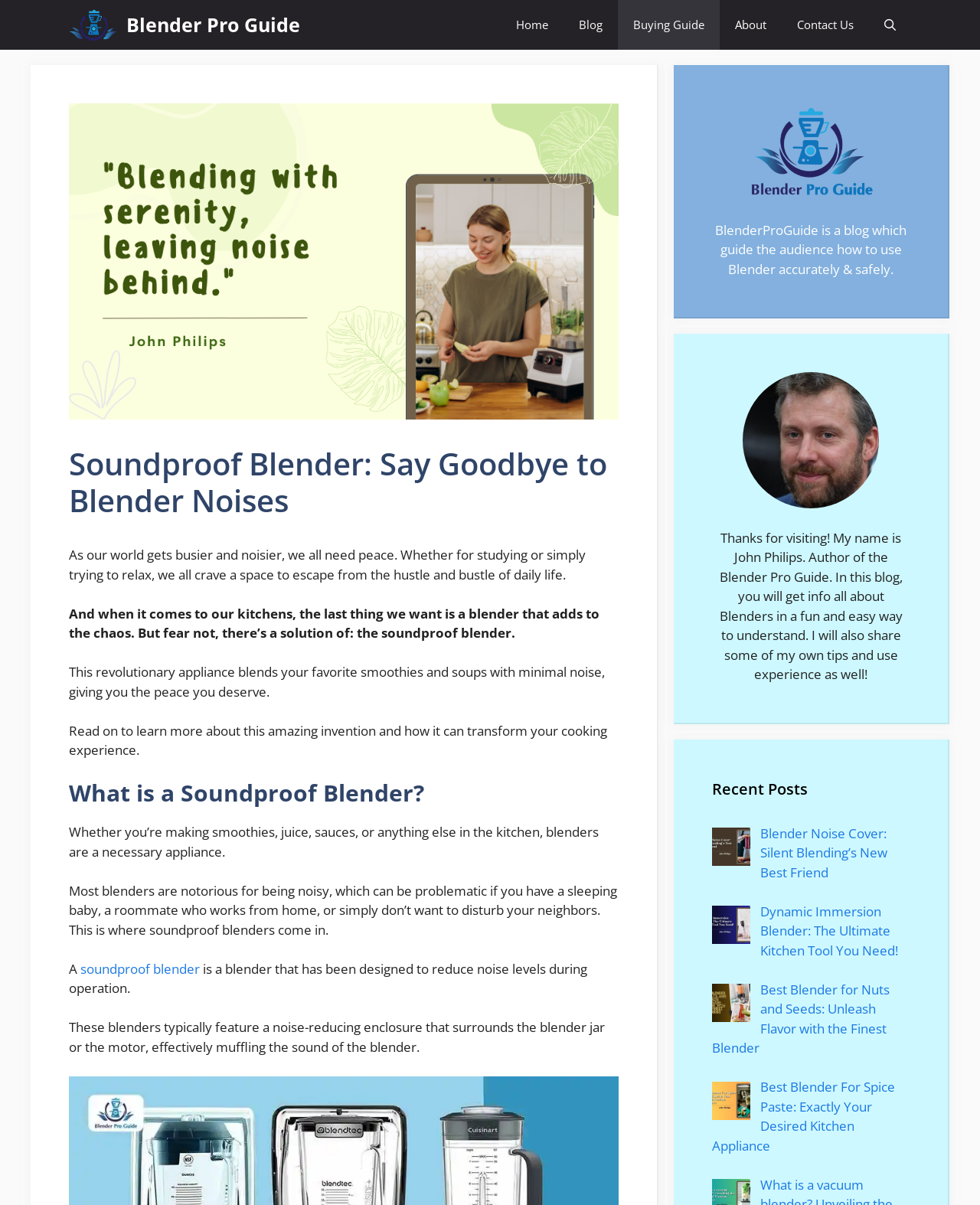Specify the bounding box coordinates of the element's area that should be clicked to execute the given instruction: "View the 'All Posts' page". The coordinates should be four float numbers between 0 and 1, i.e., [left, top, right, bottom].

None